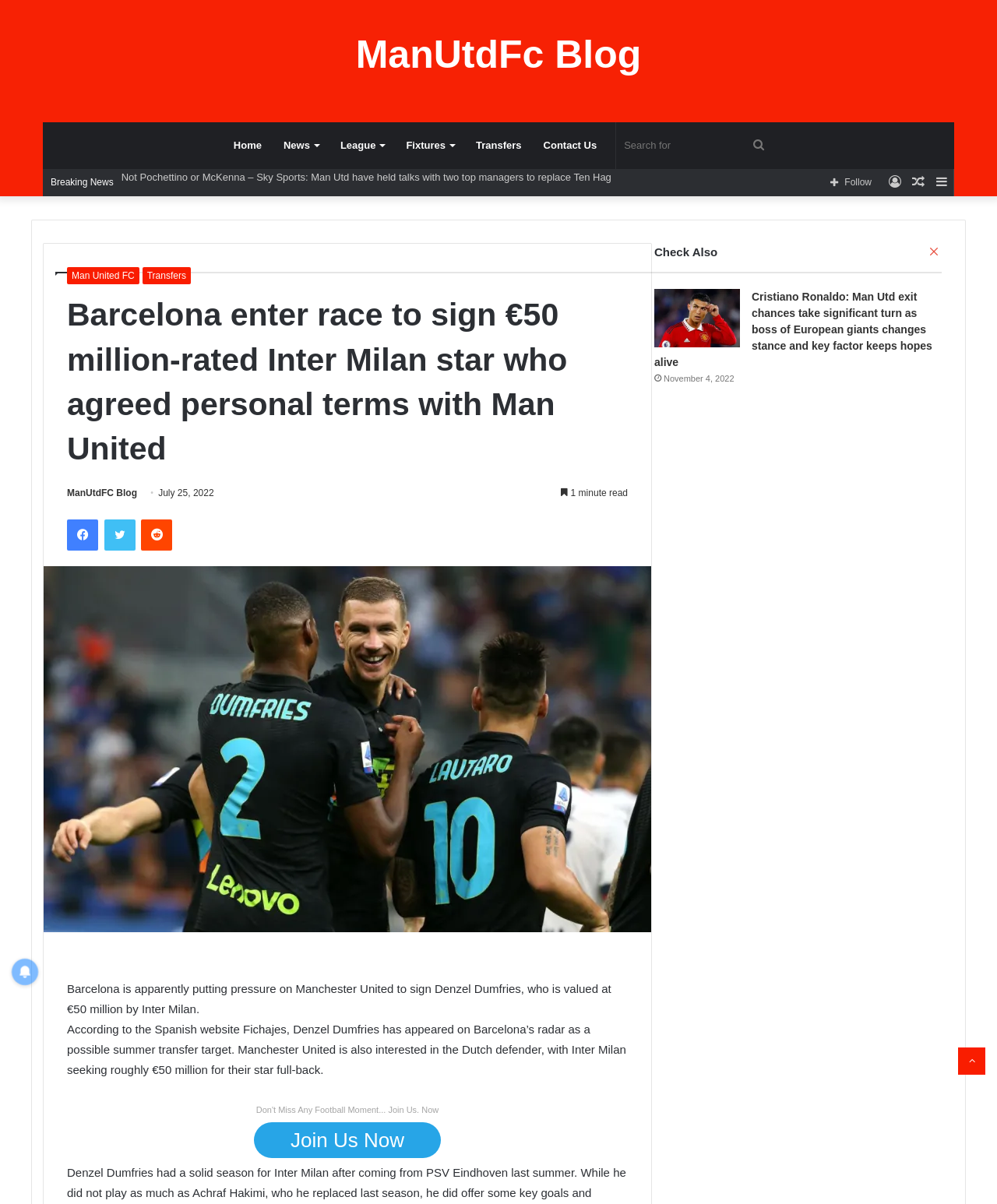Please provide a one-word or short phrase answer to the question:
What is the position of the search bar?

Top-right corner